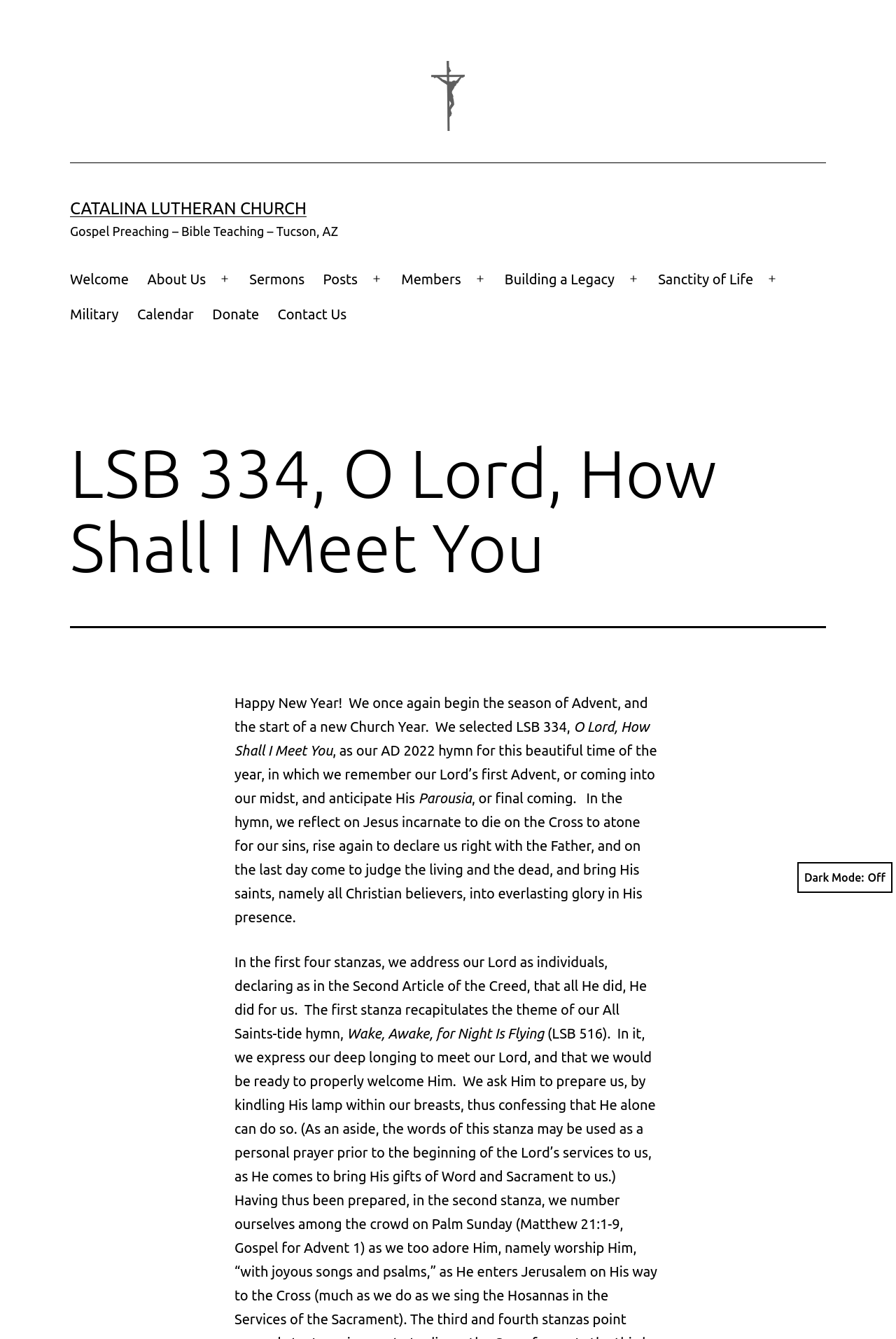Please reply to the following question using a single word or phrase: 
What is the theme of the season mentioned on the webpage?

Advent